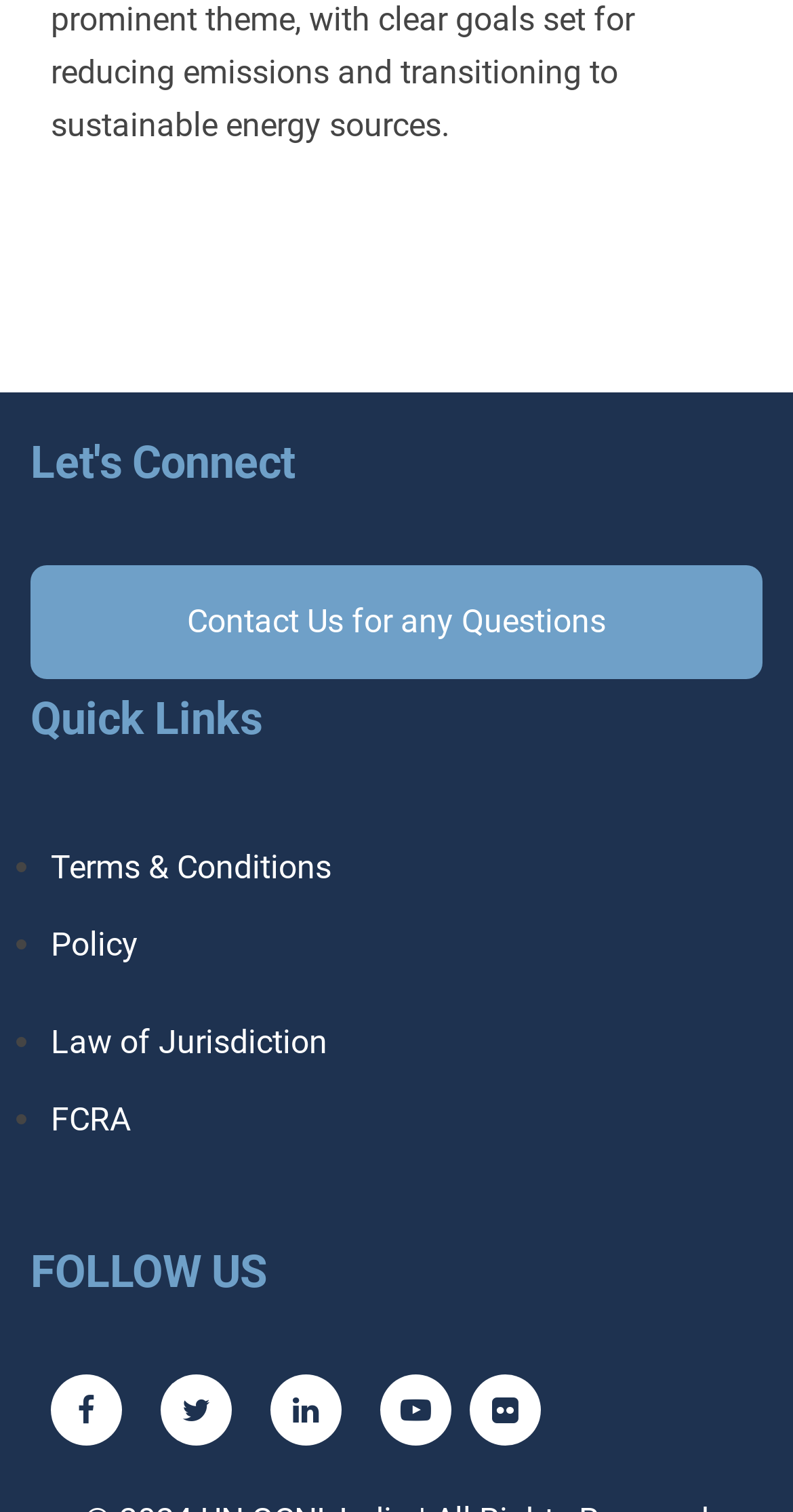Using floating point numbers between 0 and 1, provide the bounding box coordinates in the format (top-left x, top-left y, bottom-right x, bottom-right y). Locate the UI element described here: Policy

[0.064, 0.612, 0.174, 0.638]